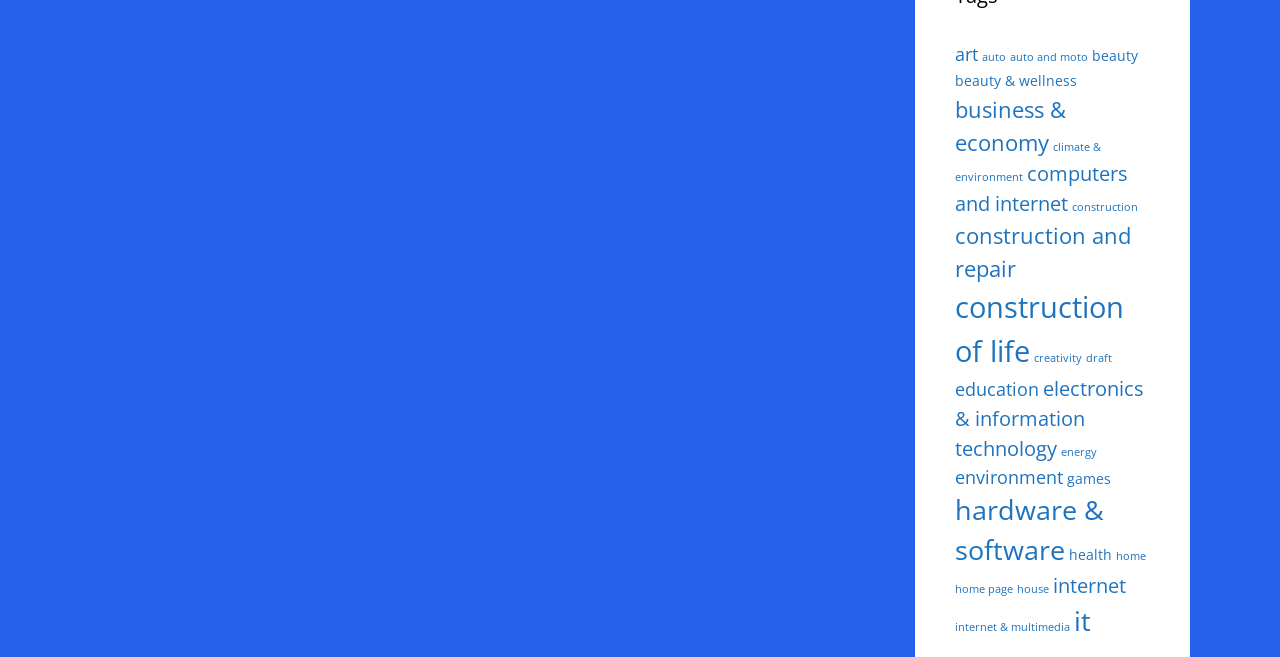Please identify the bounding box coordinates for the region that you need to click to follow this instruction: "browse business and economy".

[0.746, 0.142, 0.833, 0.239]